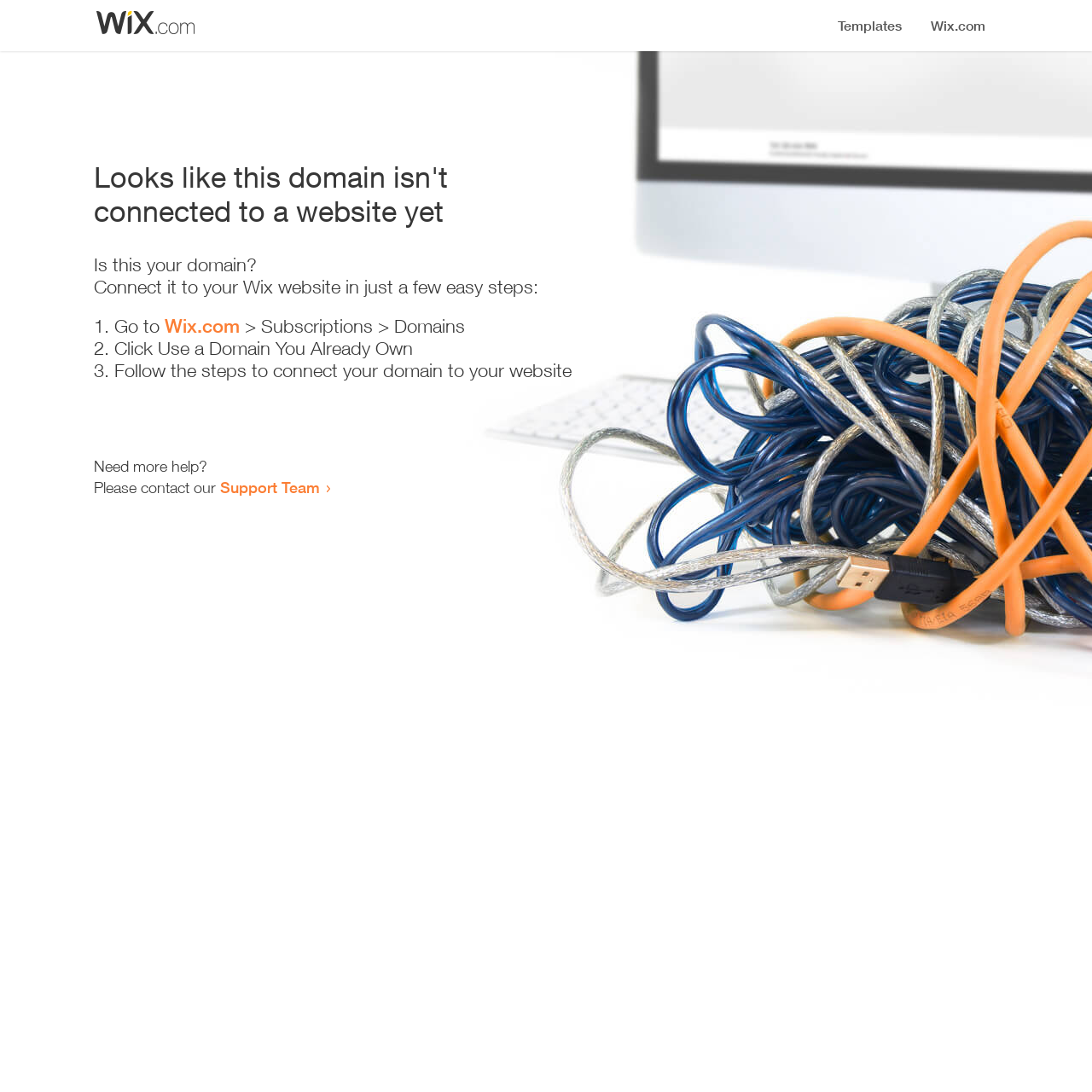Mark the bounding box of the element that matches the following description: "Support Team".

[0.202, 0.438, 0.293, 0.455]